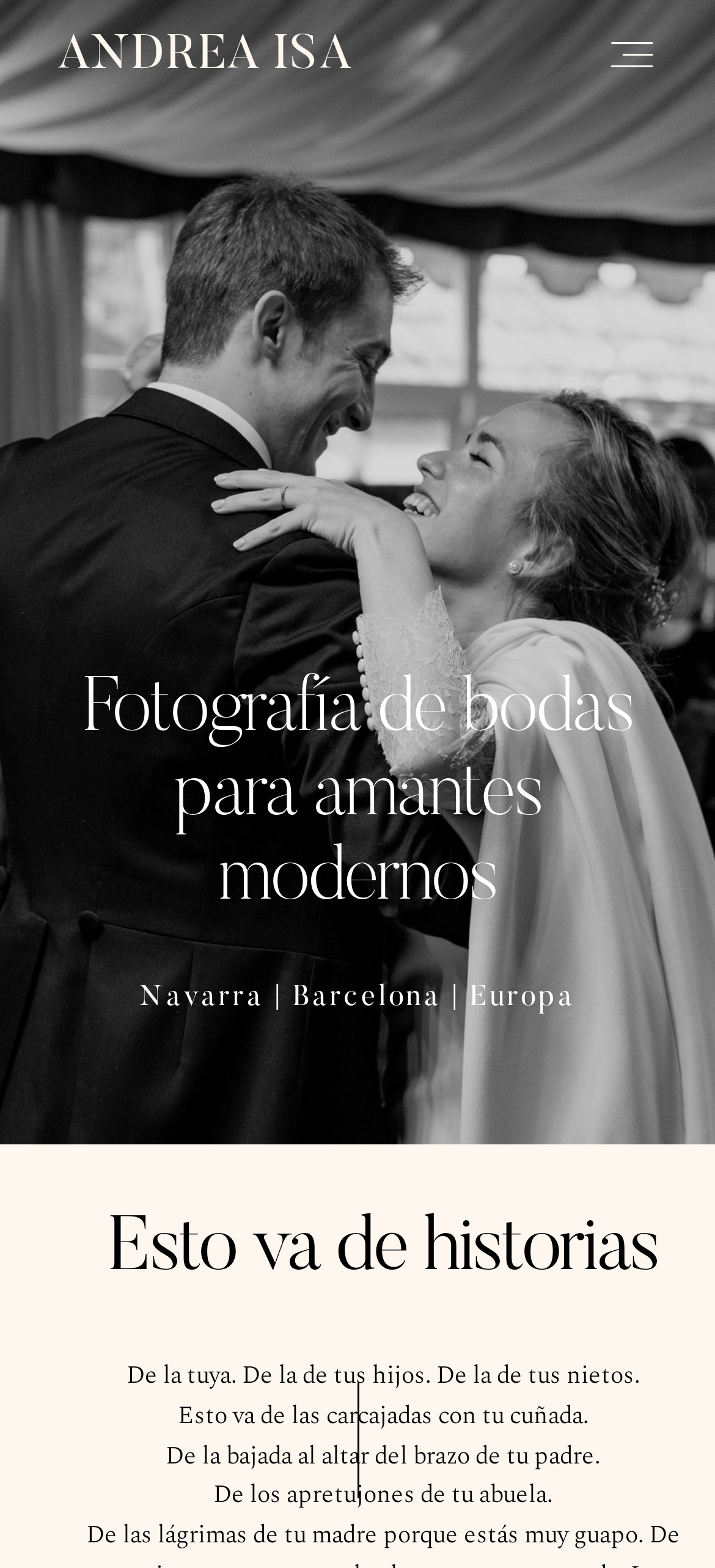Provide the bounding box coordinates of the HTML element described as: "Home". The bounding box coordinates should be four float numbers between 0 and 1, i.e., [left, top, right, bottom].

[0.43, 0.117, 0.57, 0.13]